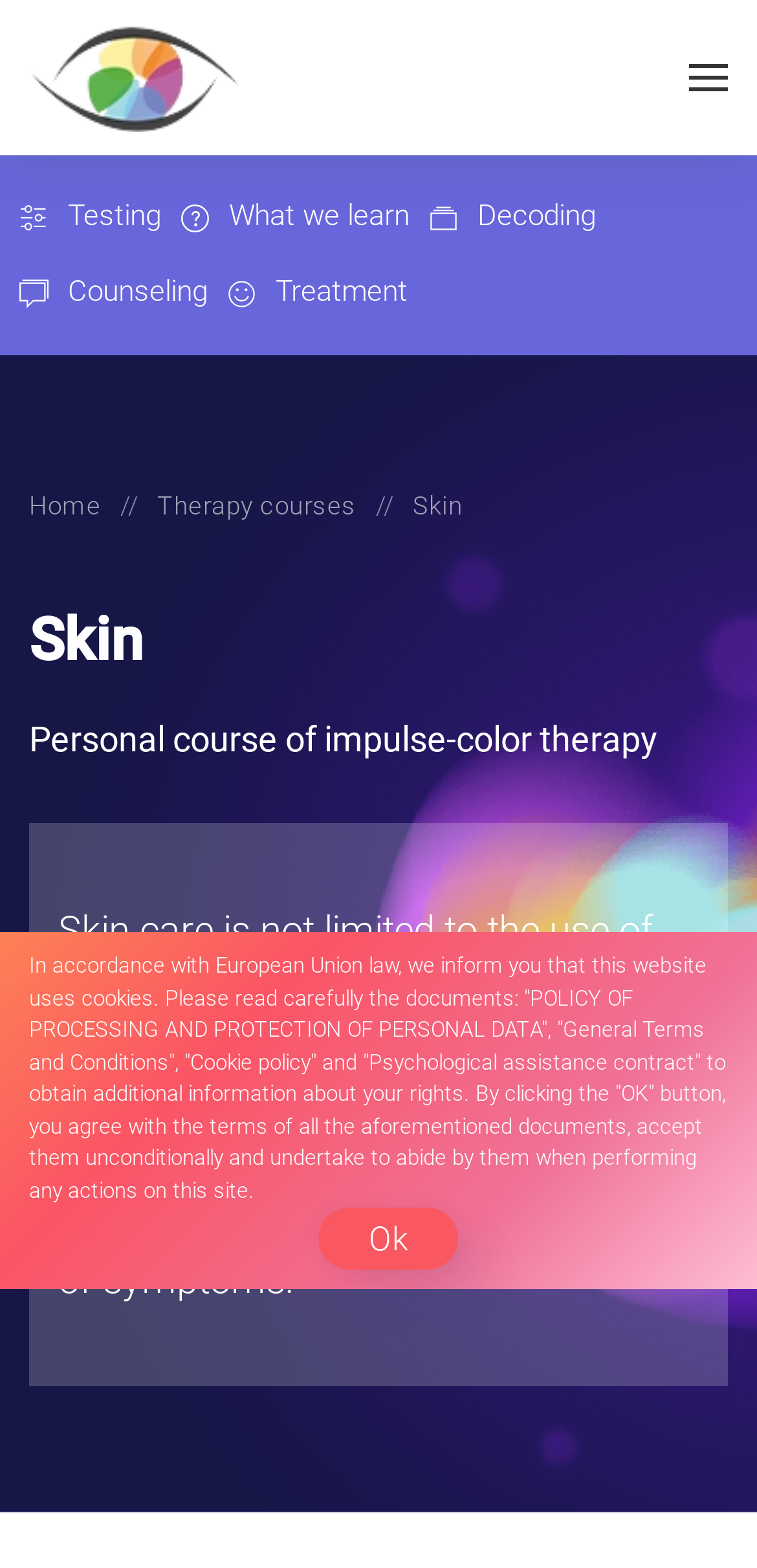Please provide the bounding box coordinates for the element that needs to be clicked to perform the instruction: "Click the 'Home' link". The coordinates must consist of four float numbers between 0 and 1, formatted as [left, top, right, bottom].

[0.038, 0.313, 0.133, 0.332]